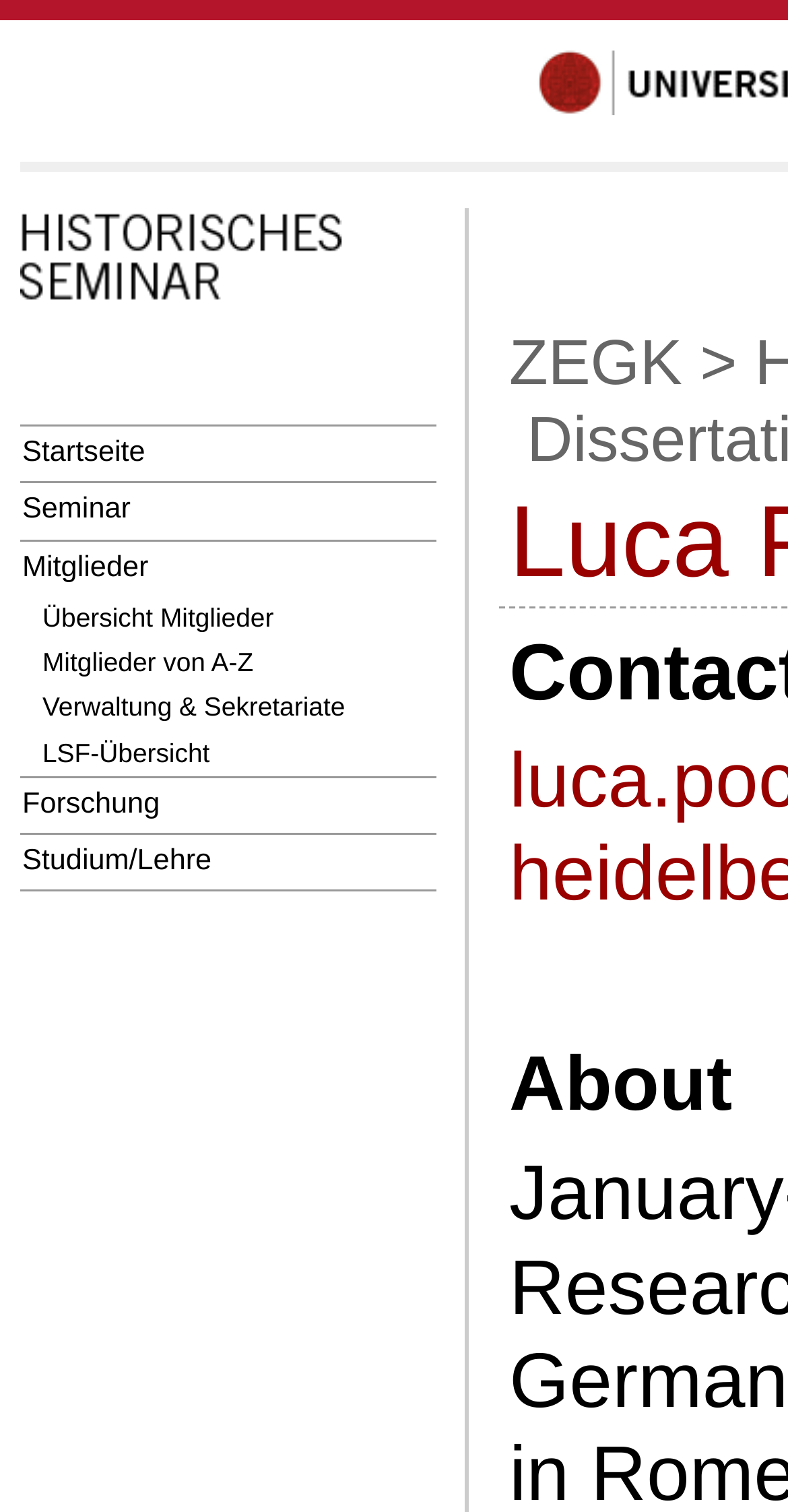Can you pinpoint the bounding box coordinates for the clickable element required for this instruction: "access ZEGK"? The coordinates should be four float numbers between 0 and 1, i.e., [left, top, right, bottom].

[0.646, 0.217, 0.866, 0.264]